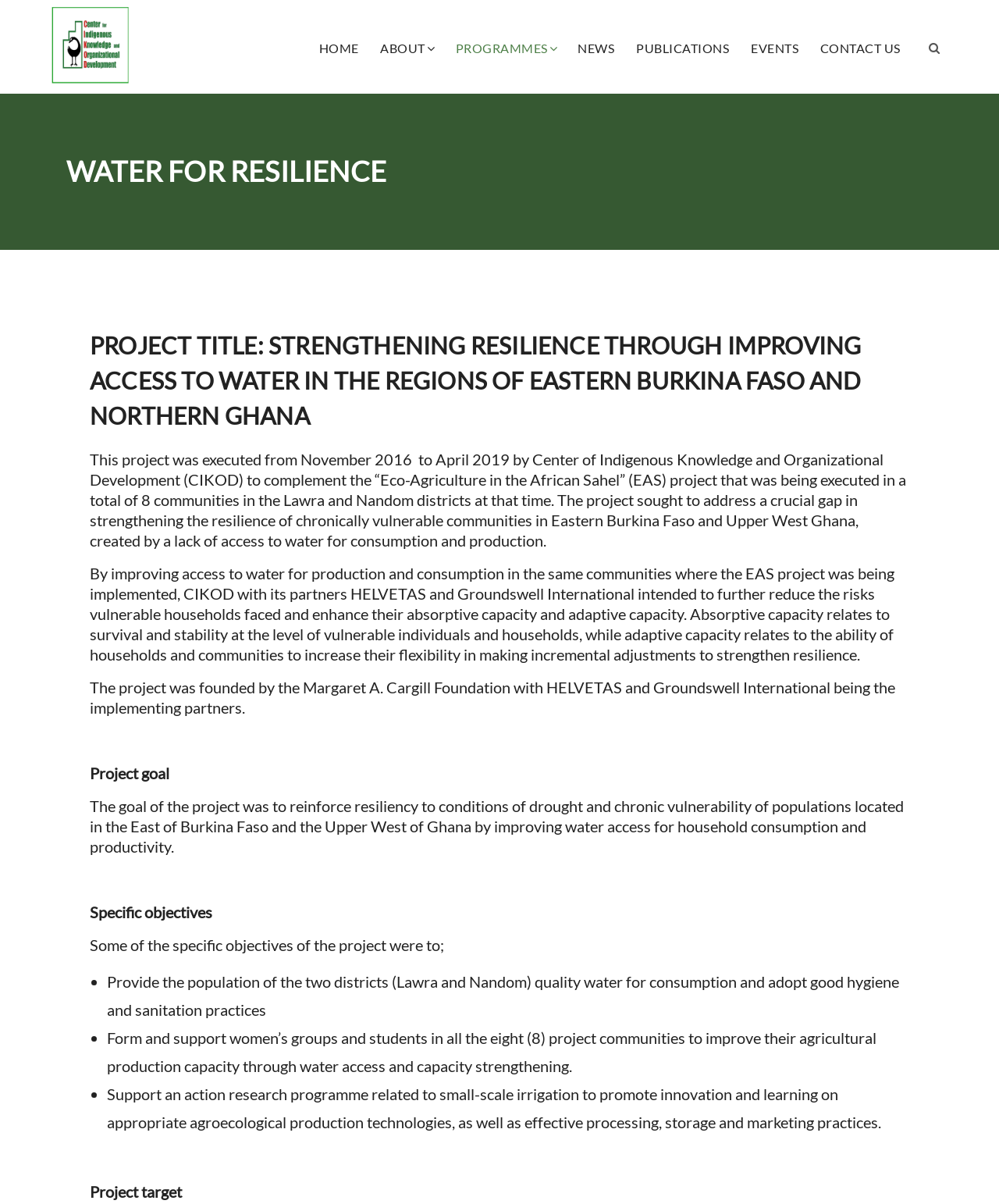Please specify the bounding box coordinates of the clickable section necessary to execute the following command: "Learn more about the NEWS".

[0.569, 0.0, 0.625, 0.064]